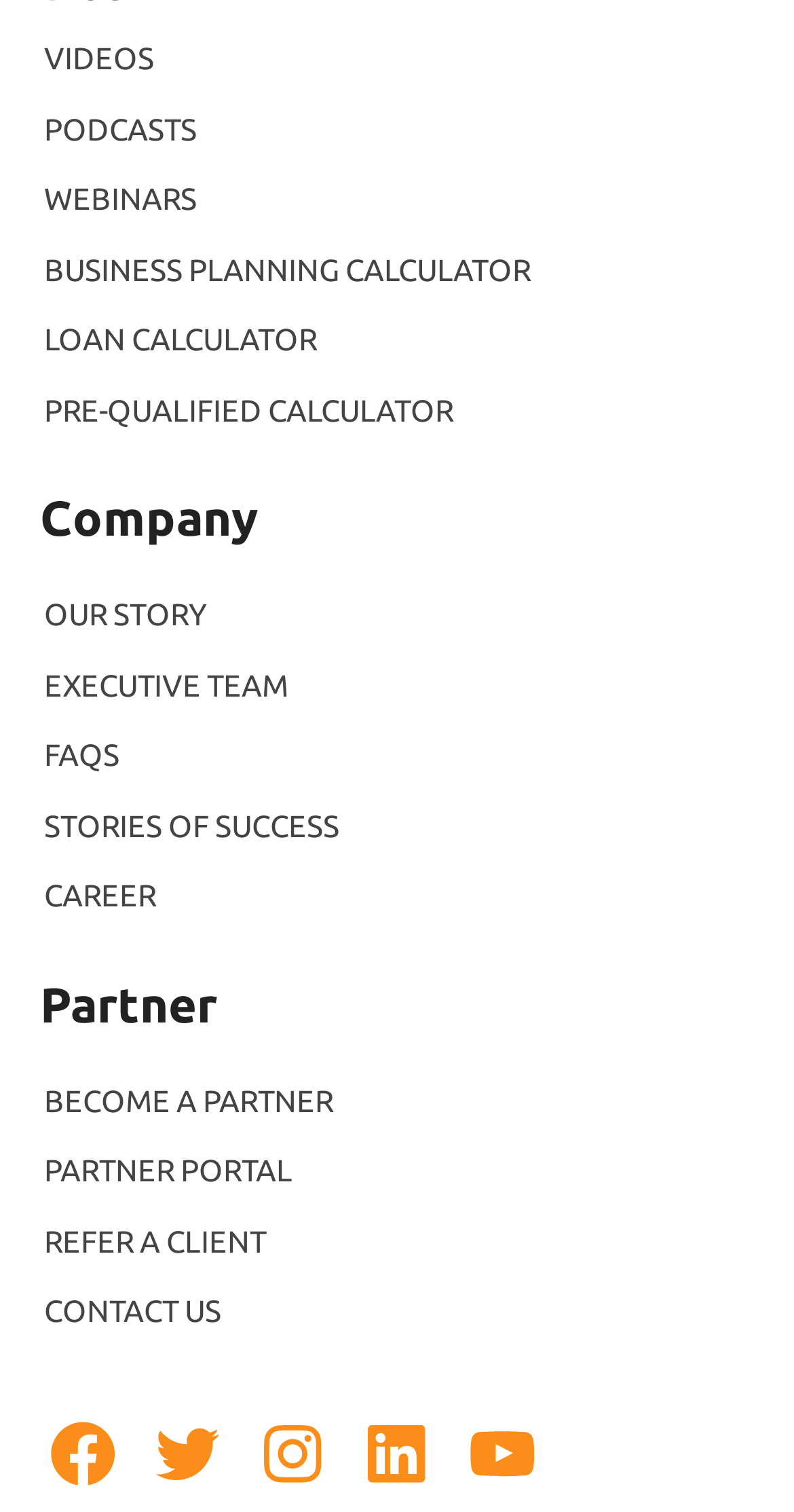Please determine the bounding box coordinates of the clickable area required to carry out the following instruction: "Become a partner". The coordinates must be four float numbers between 0 and 1, represented as [left, top, right, bottom].

[0.055, 0.717, 0.419, 0.739]